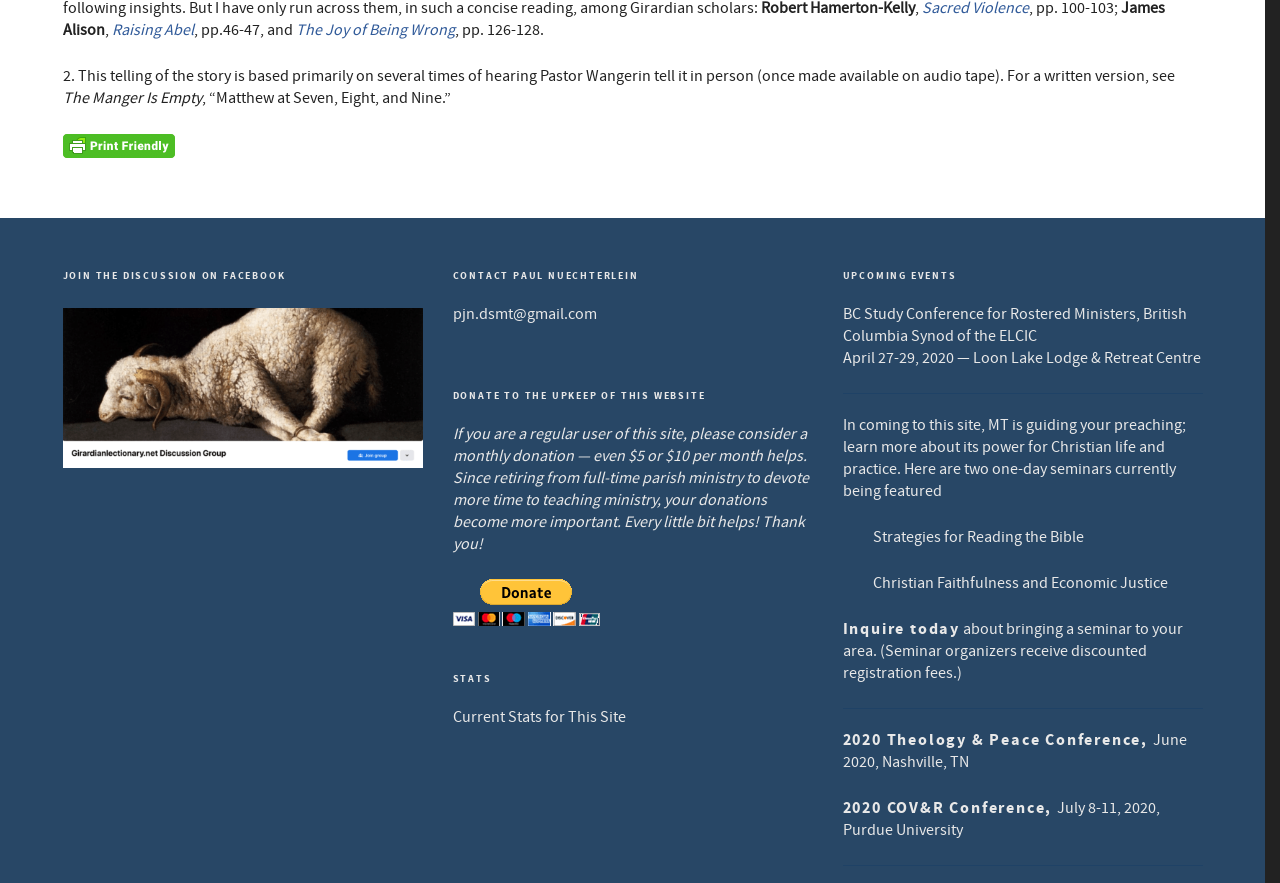Answer the question using only one word or a concise phrase: How many seminars are currently being featured?

2